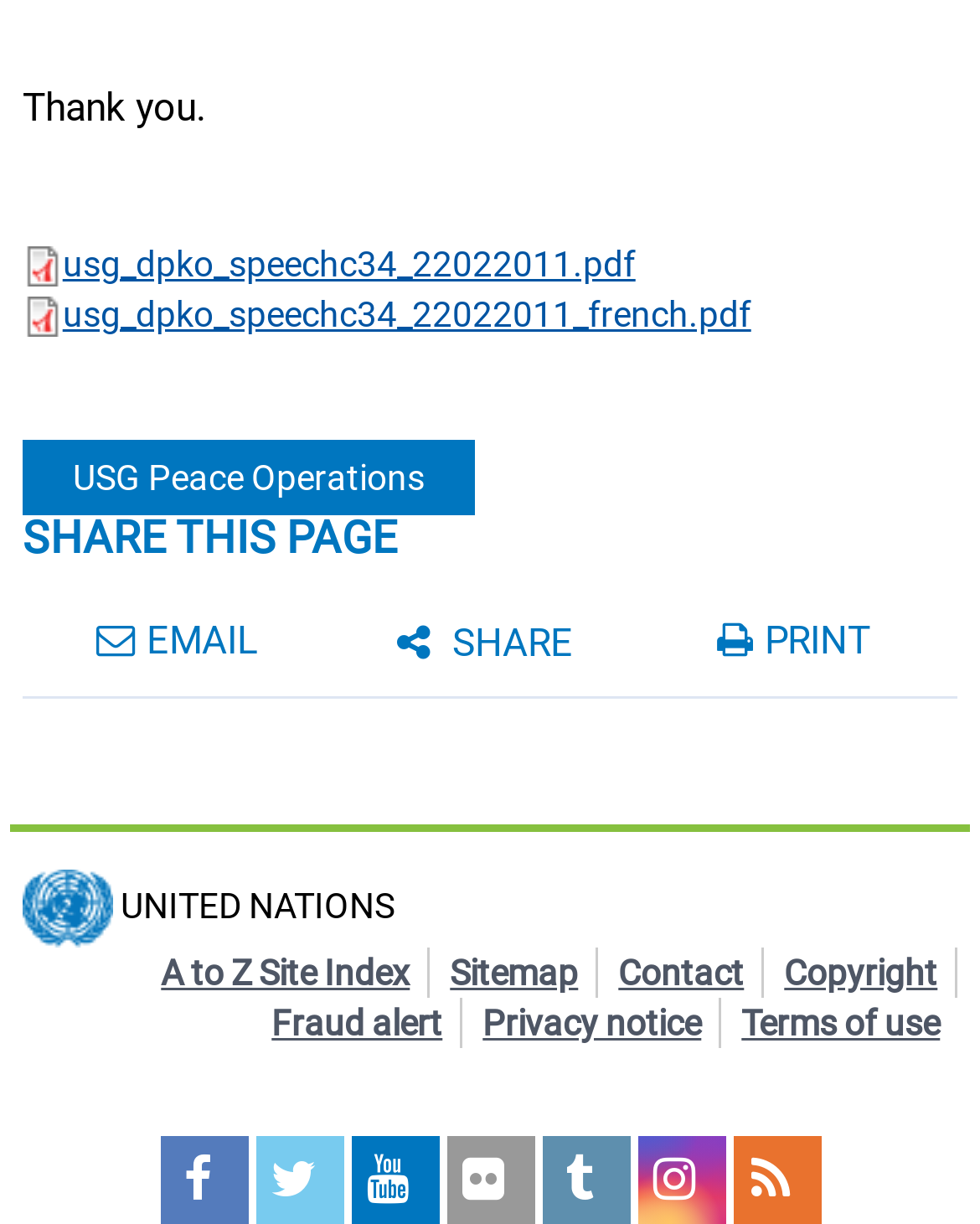Analyze the image and deliver a detailed answer to the question: What is the name of the page section?

I looked at the middle of the webpage and found a heading 'SHARE THIS PAGE', which suggests that this is the name of the page section.